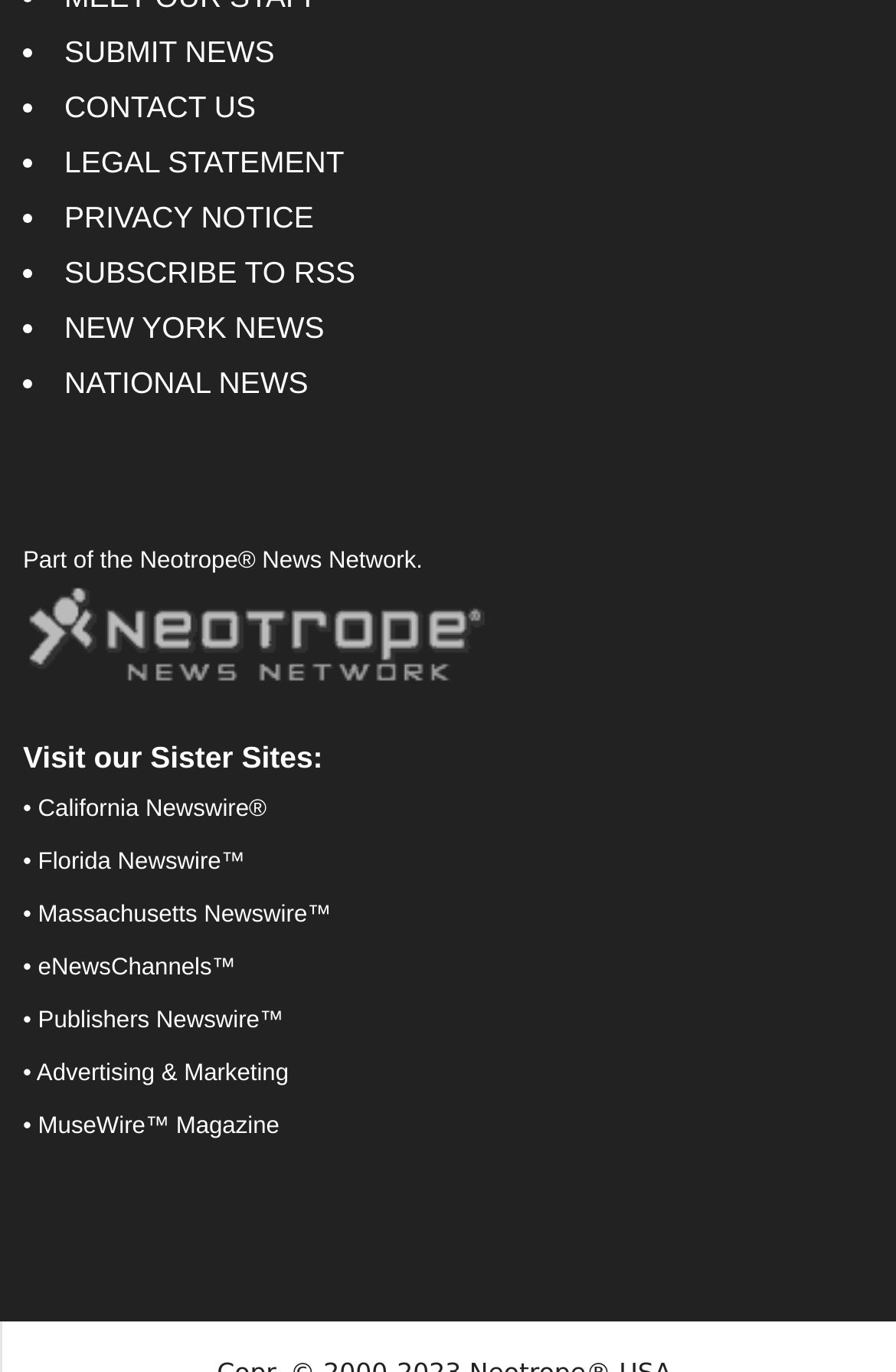Locate the bounding box coordinates of the element I should click to achieve the following instruction: "Visit Neotrope News Network".

[0.026, 0.426, 0.974, 0.498]